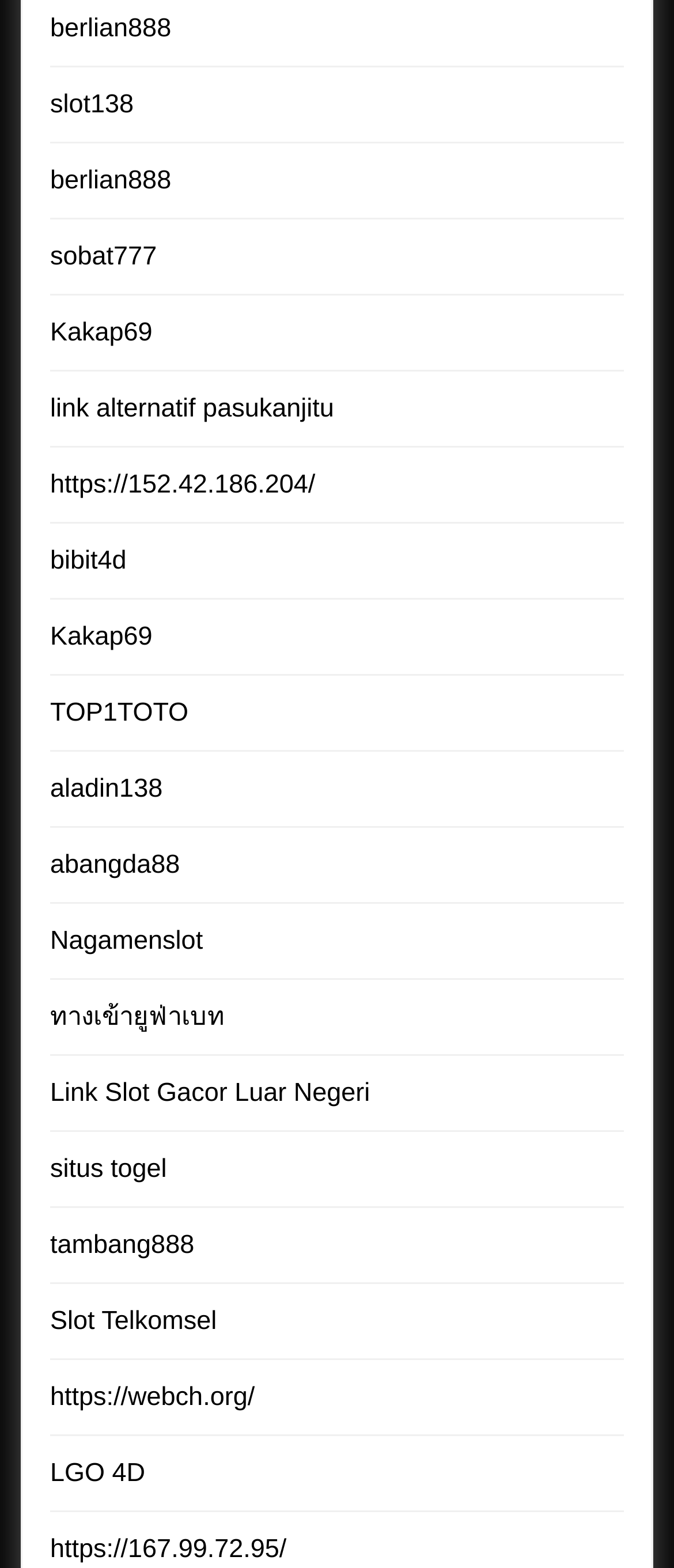Give a one-word or phrase response to the following question: What is the first link on the webpage?

berlian888